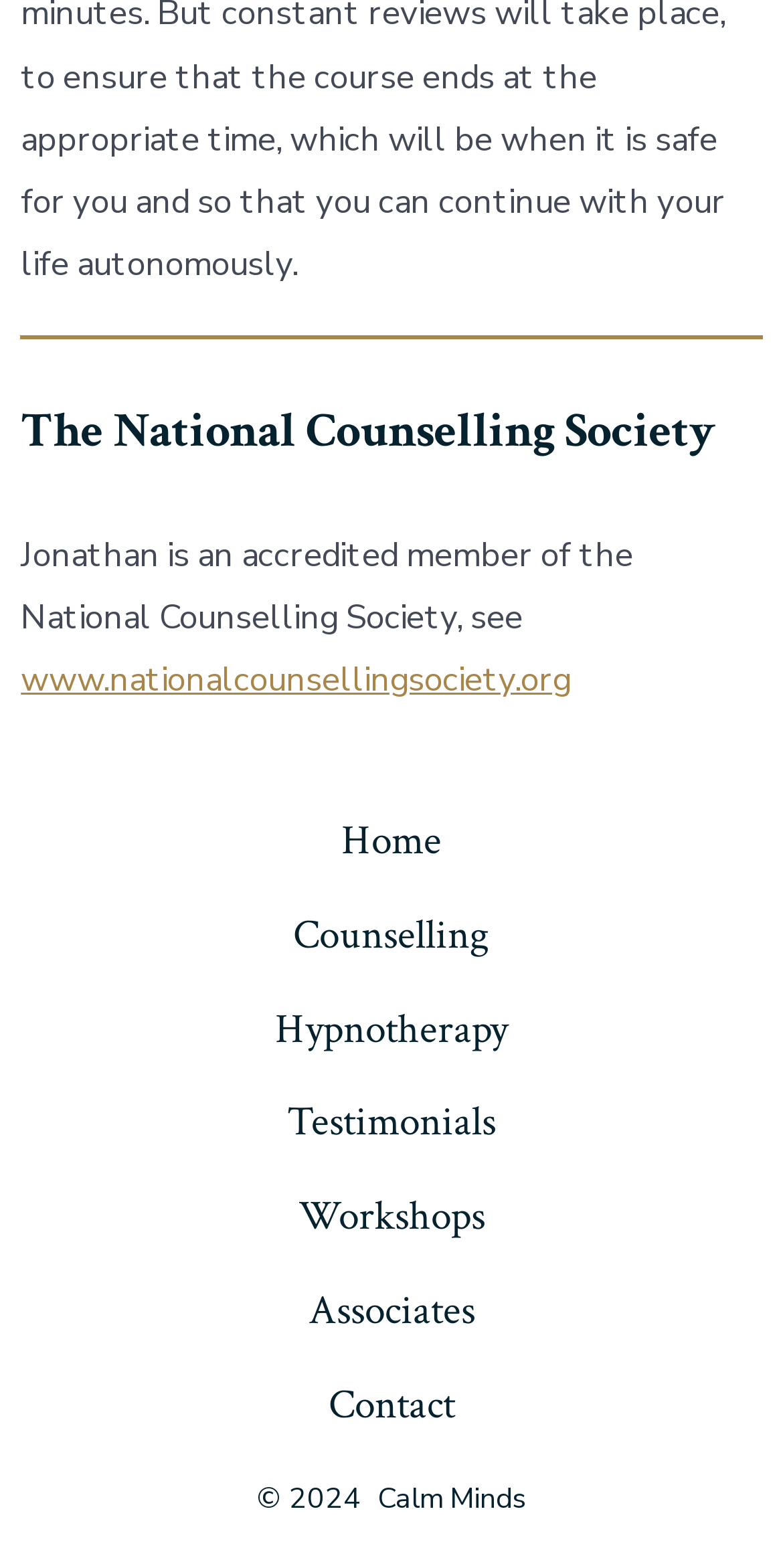Identify the bounding box coordinates of the part that should be clicked to carry out this instruction: "visit National Counselling Society website".

[0.027, 0.419, 0.729, 0.449]